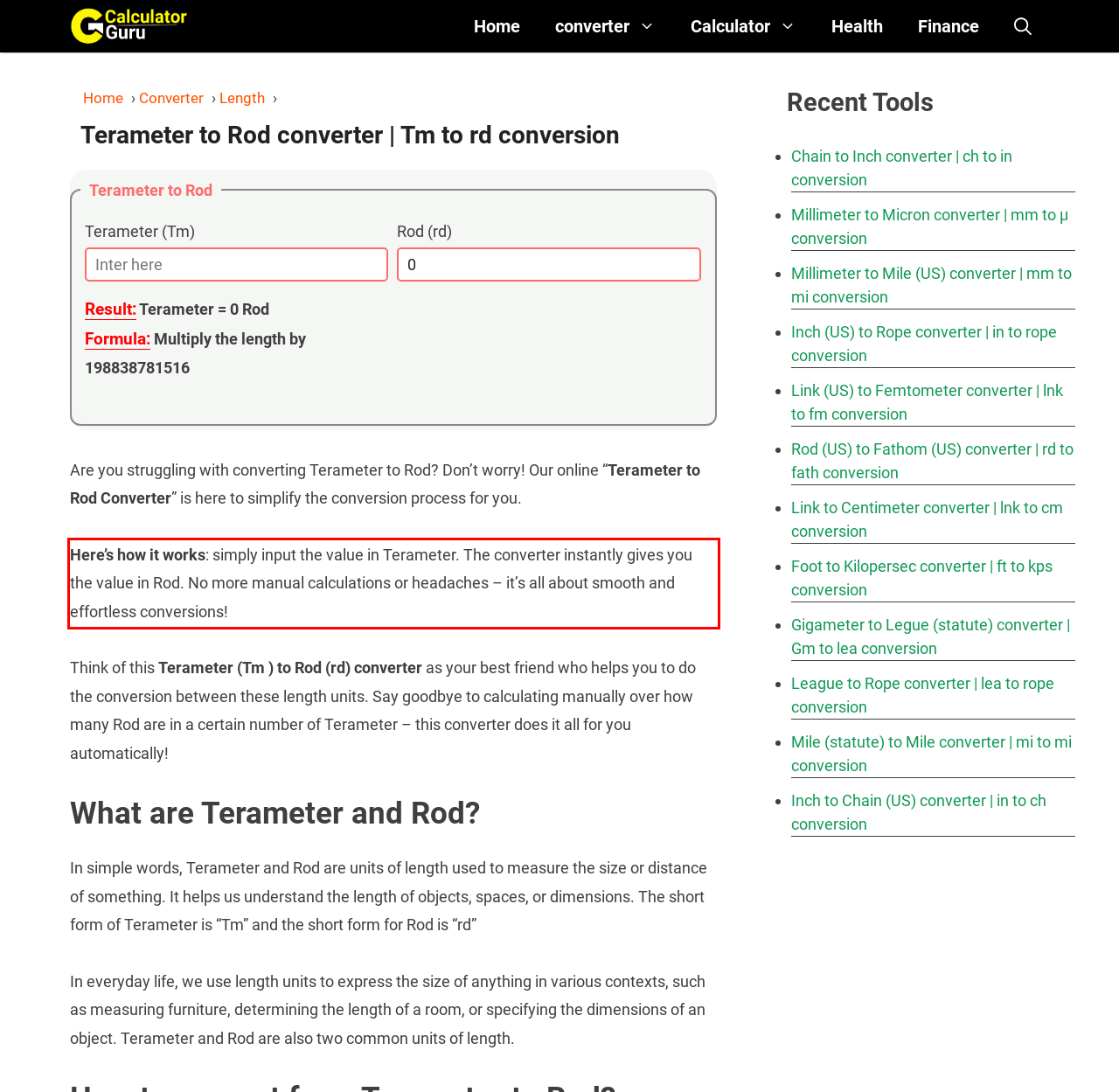Given a webpage screenshot with a red bounding box, perform OCR to read and deliver the text enclosed by the red bounding box.

Here’s how it works: simply input the value in Terameter. The converter instantly gives you the value in Rod. No more manual calculations or headaches – it’s all about smooth and effortless conversions!